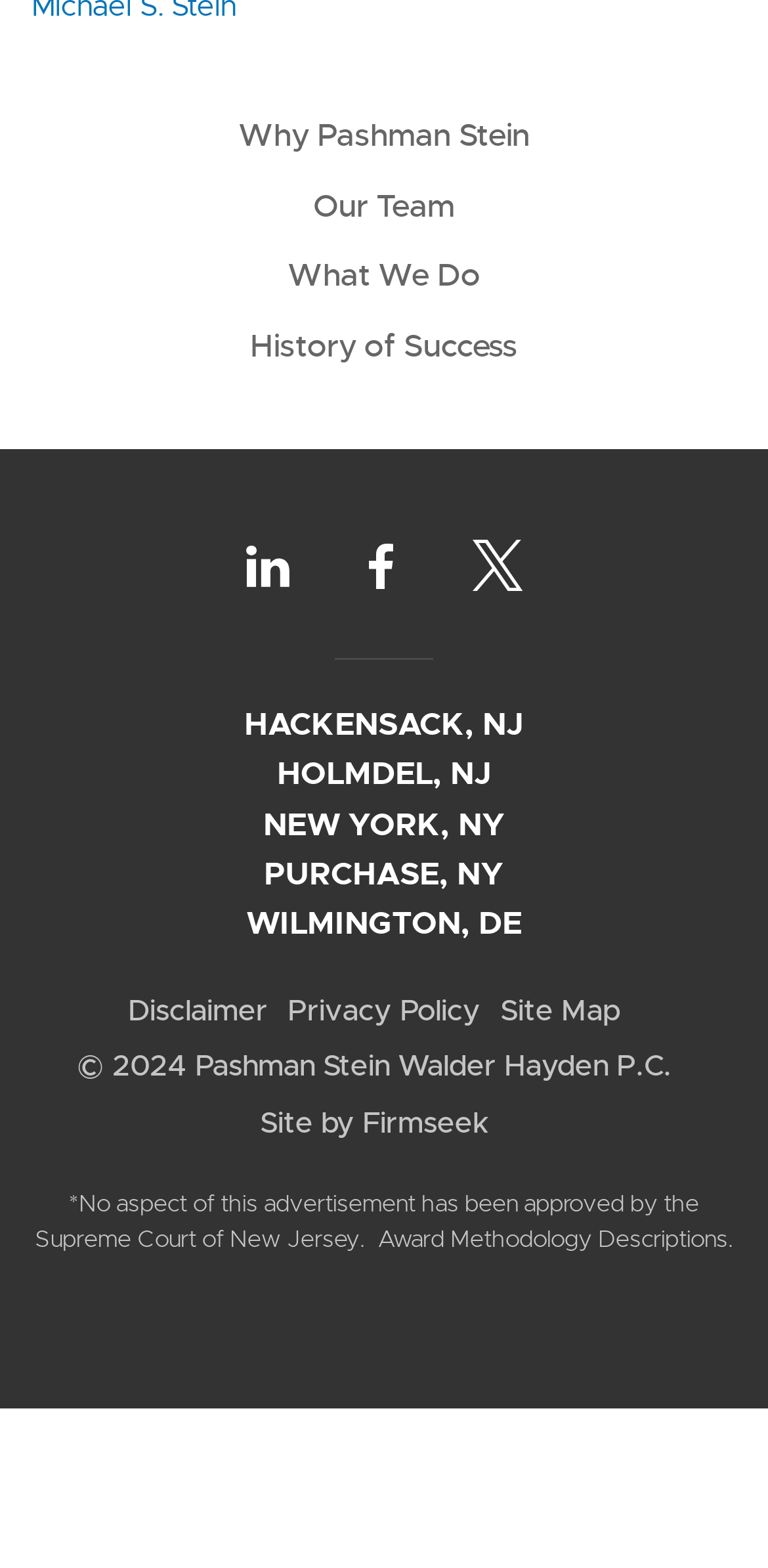Find the bounding box coordinates for the area you need to click to carry out the instruction: "Read Disclaimer". The coordinates should be four float numbers between 0 and 1, indicated as [left, top, right, bottom].

[0.167, 0.632, 0.349, 0.656]